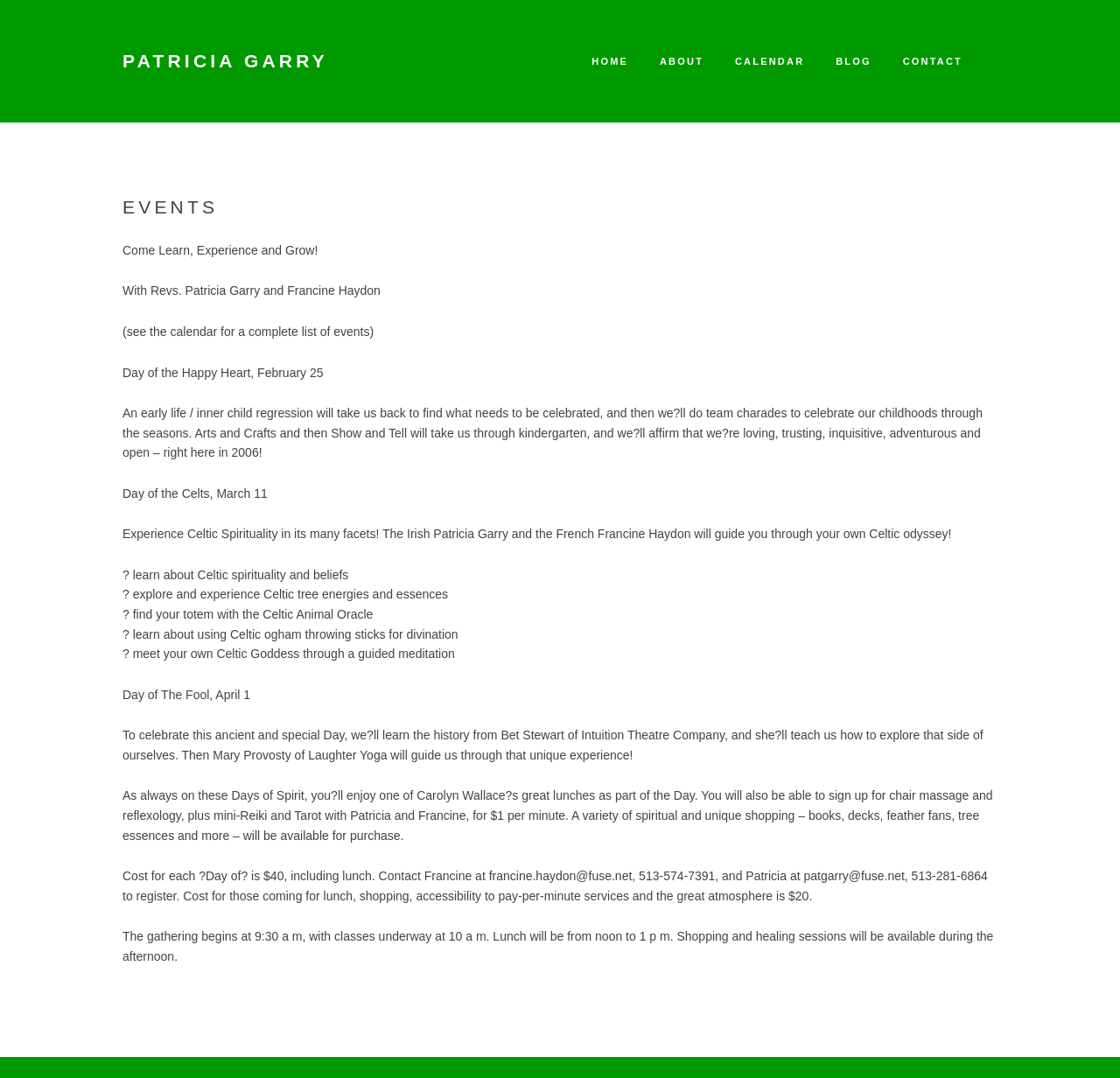Detail the features and information presented on the webpage.

The webpage is about events organized by Revs. Patricia Garry and Francine Haydon. At the top left, there is a link to "PATRICIA GARRY". Below it, there is a navigation menu with links to "HOME", "ABOUT", "CALENDAR", "BLOG", and "CONTACT", spanning across the top of the page.

The main content of the page is divided into sections, each describing an event. The first section has a heading "EVENTS" and a brief introduction to the events. Below it, there are three events listed: "Day of the Happy Heart" on February 25, "Day of the Celts" on March 11, and "Day of The Fool" on April 1. Each event has a brief description, including the activities and experiences that will be offered.

The events are described in detail, including the activities, such as early life regression, team charades, arts and crafts, and show and tell. The "Day of the Celts" event will explore Celtic spirituality, tree energies, and essences, while the "Day of The Fool" event will celebrate the ancient day with a history lesson, exploration of one's inner fool, and laughter yoga.

At the bottom of the page, there is information about the cost of each event, which is $40 including lunch, and the option to attend for lunch, shopping, and pay-per-minute services for $20. The page also provides contact information for registration and details about the schedule of the events.